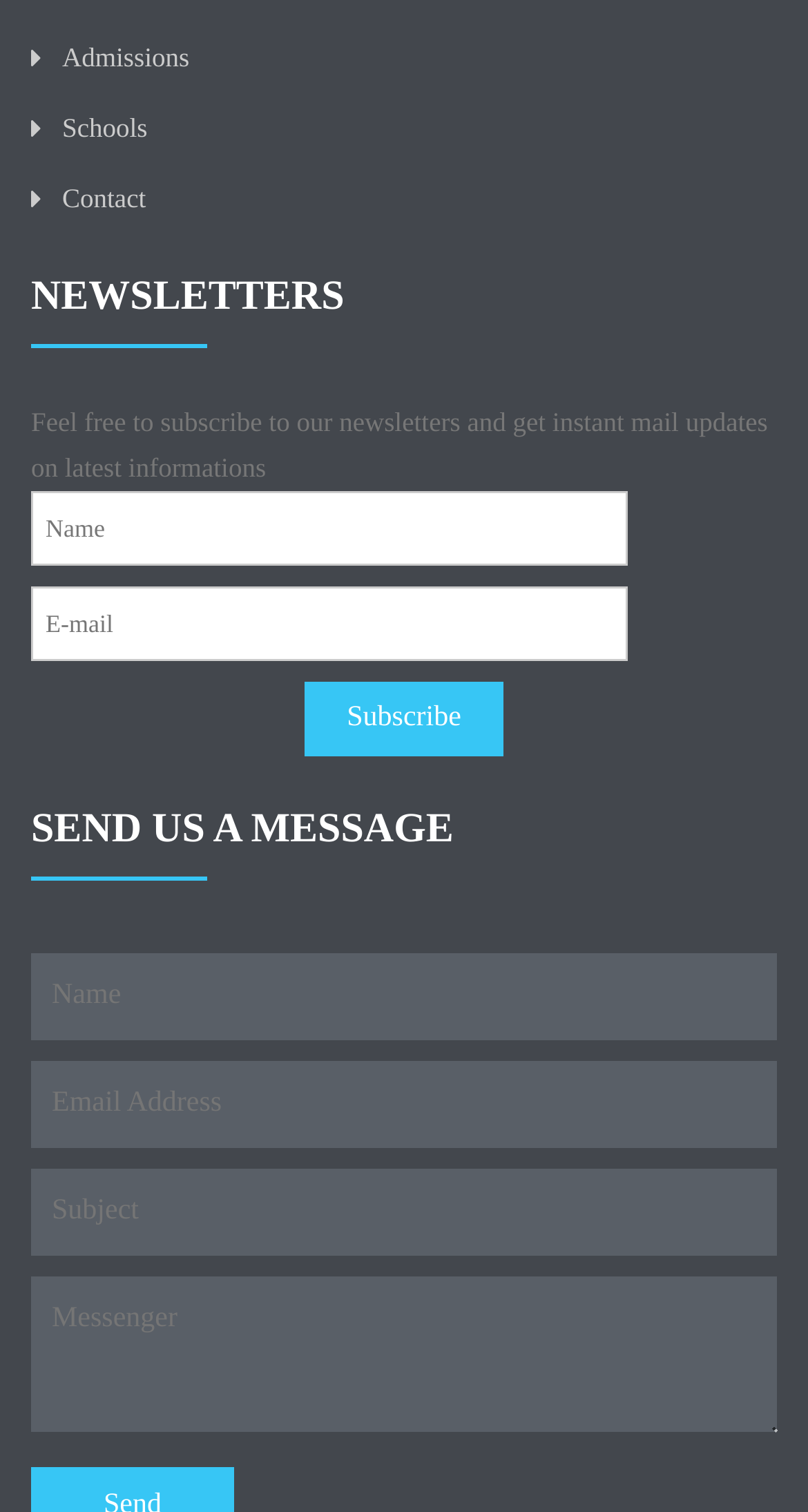Can you find the bounding box coordinates of the area I should click to execute the following instruction: "Subscribe to the newsletter"?

[0.378, 0.451, 0.622, 0.5]